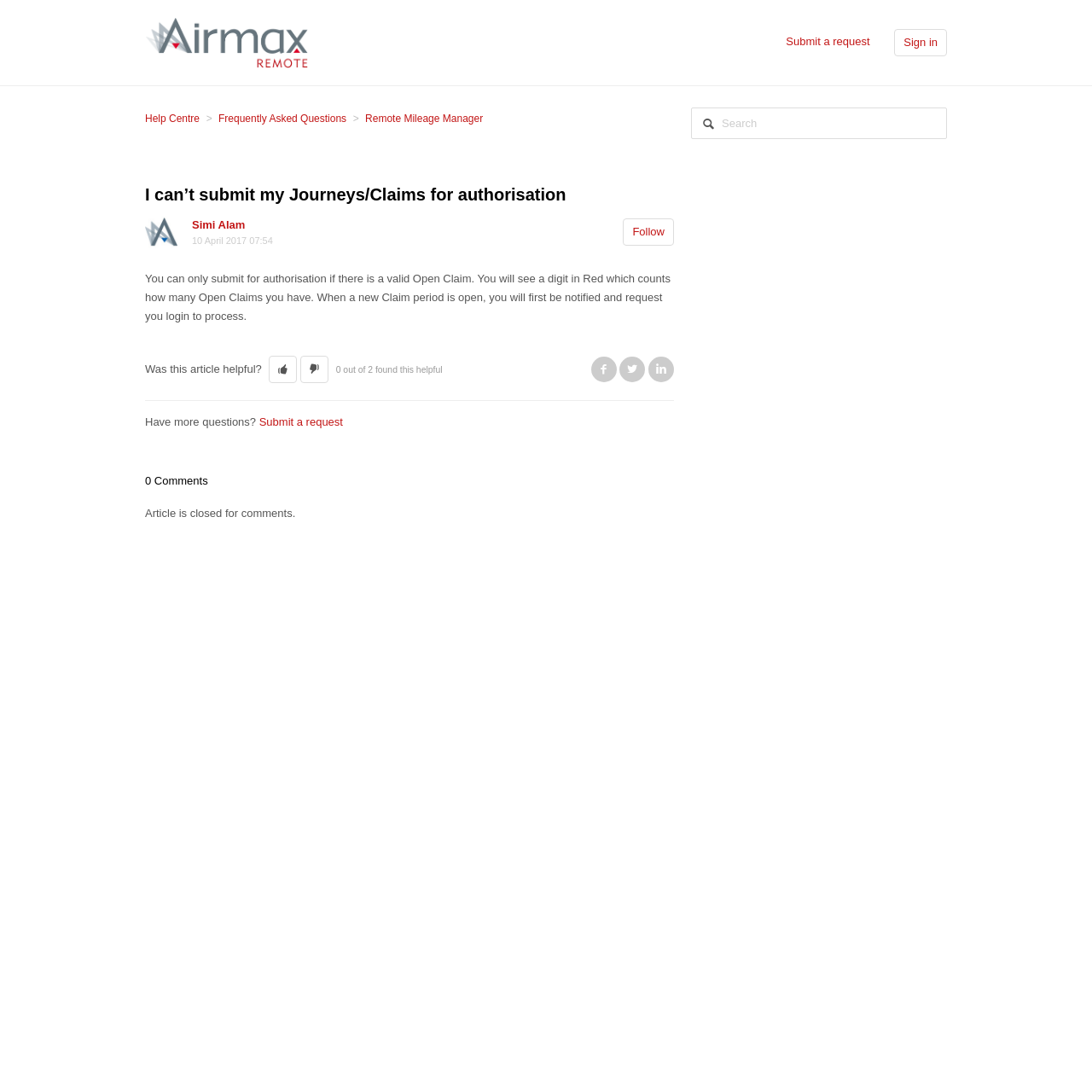Determine the bounding box coordinates for the area that needs to be clicked to fulfill this task: "Submit a request". The coordinates must be given as four float numbers between 0 and 1, i.e., [left, top, right, bottom].

[0.72, 0.031, 0.797, 0.046]